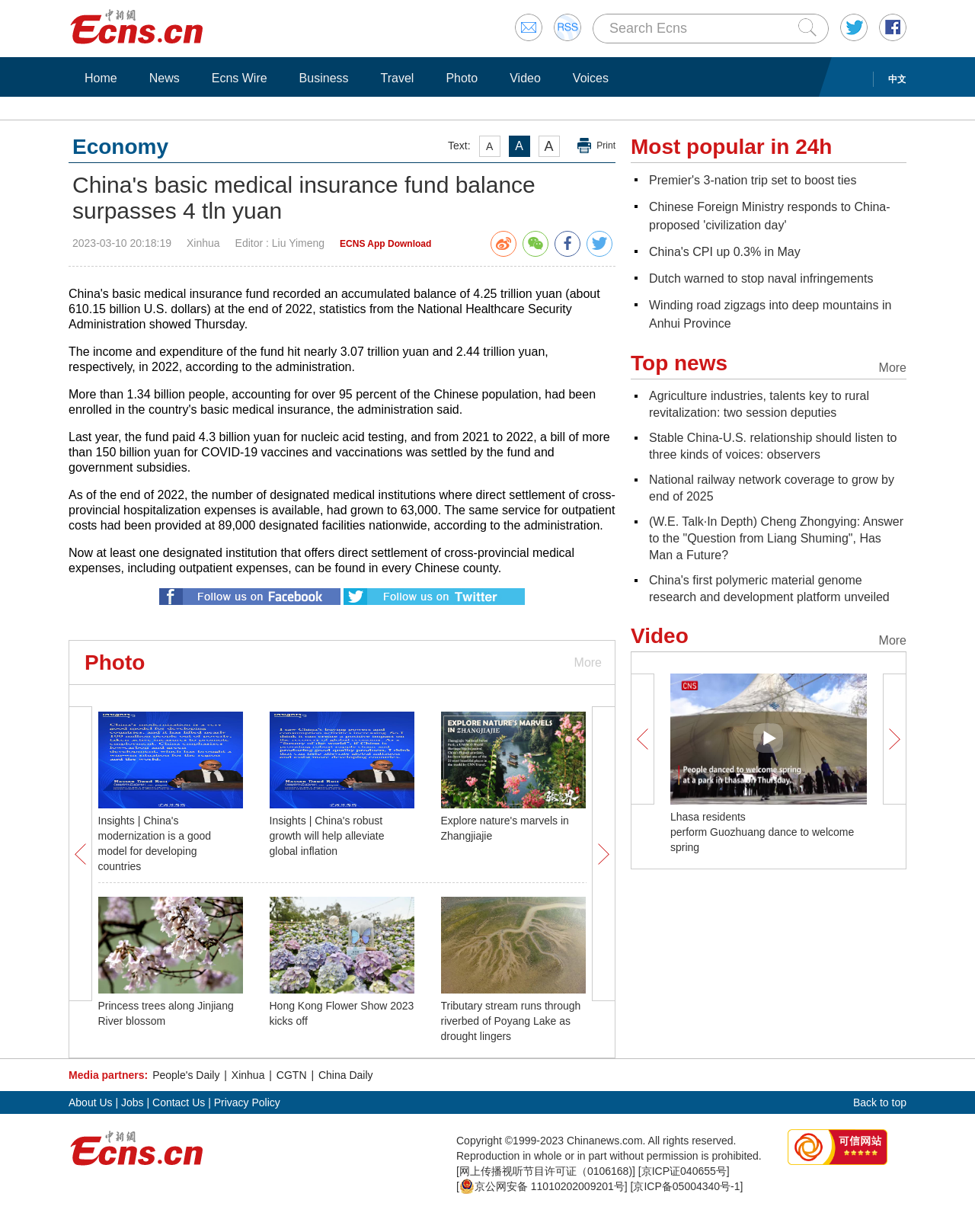Find the bounding box coordinates for the area that must be clicked to perform this action: "Click Home".

[0.078, 0.057, 0.129, 0.07]